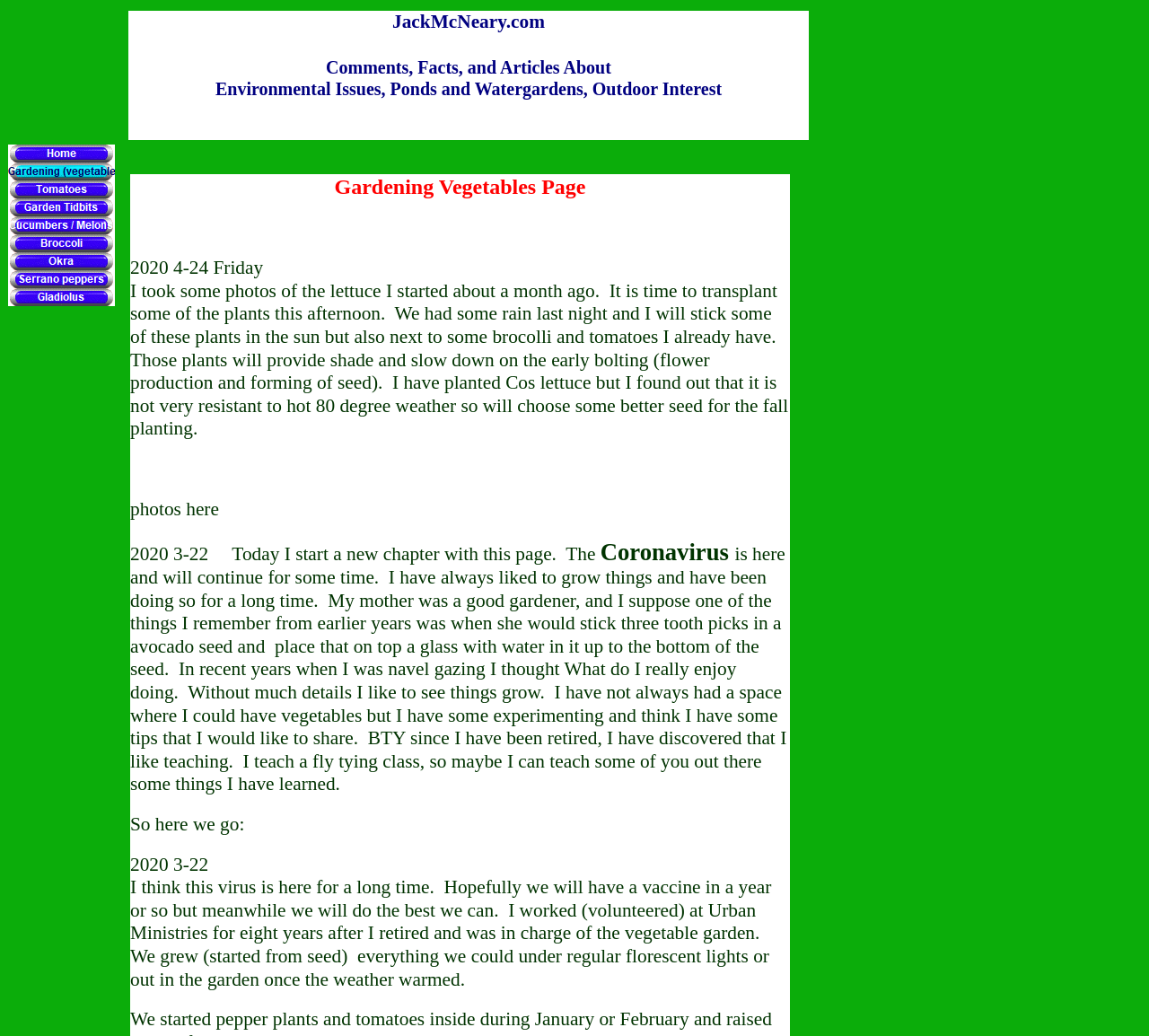What is the title of the website?
Refer to the screenshot and answer in one word or phrase.

JackMcNeary.com